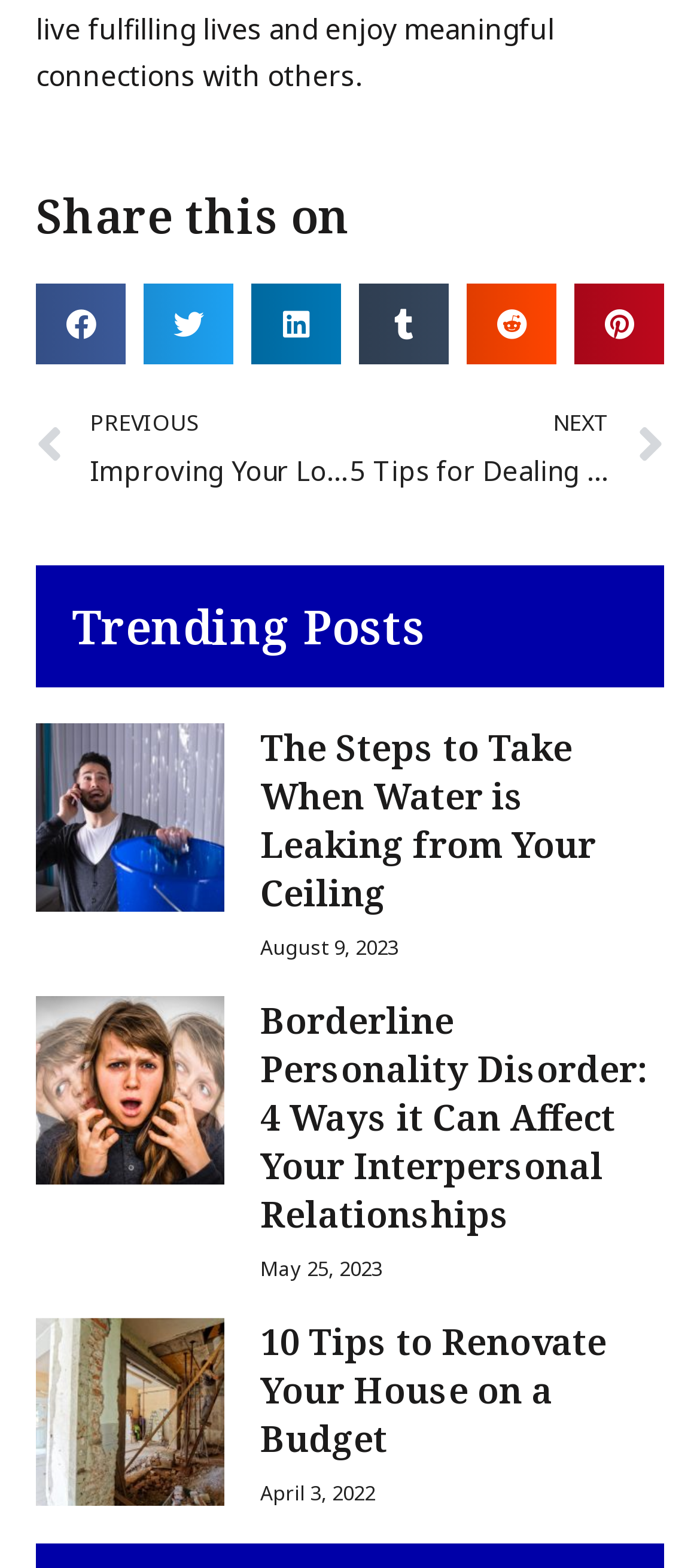Using a single word or phrase, answer the following question: 
What is the date of the second article?

May 25, 2023